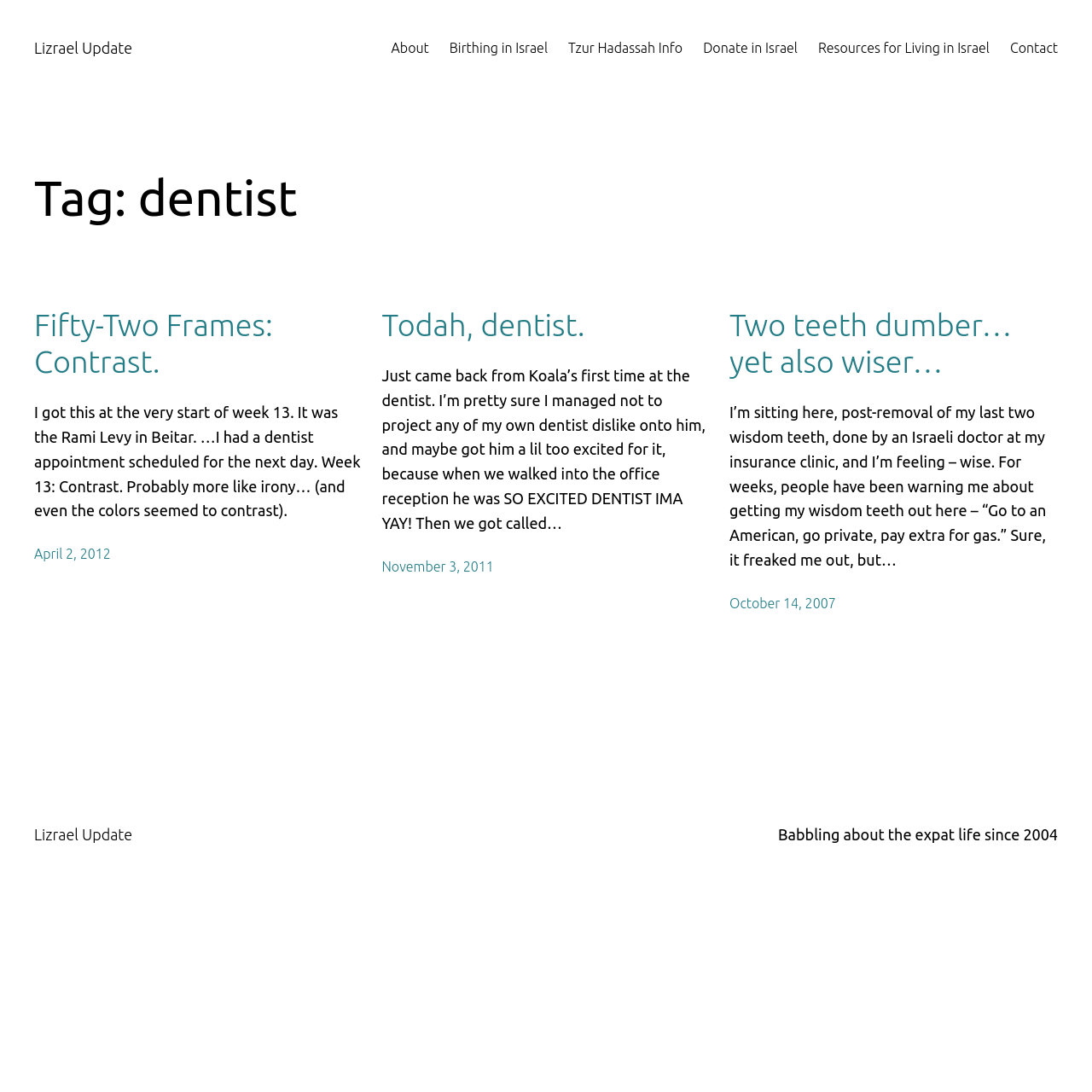Offer a detailed account of what is visible on the webpage.

The webpage is about a blog titled "dentist – Lizrael Update" and appears to be a personal blog about the author's experiences living in Israel. At the top of the page, there is a header navigation section with a menu that contains links to various pages, including "About", "Birthing in Israel", "Tzur Hadassah Info", "Donate in Israel", "Resources for Living in Israel", and "Contact".

Below the navigation section, there is a main content area that contains several blog posts. The first post is titled "Tag: dentist" and has a brief description. Below this post, there are three more posts, each with a heading and a brief description. The first post is titled "Fifty-Two Frames: Contrast." and talks about the author's experience at a dentist appointment. The second post is titled "Todah, dentist." and describes the author's experience taking their child to the dentist for the first time. The third post is titled "Two teeth dumber… yet also wiser…" and discusses the author's experience getting their wisdom teeth removed in Israel.

Each post has a timestamp indicating when it was published, with the earliest post dating back to 2007 and the latest post dating back to 2012. The posts are arranged in a vertical column, with the most recent post at the top and the oldest post at the bottom.

At the very bottom of the page, there is a footer section that contains a link to the blog's title, "Lizrael Update", and a brief description of the blog, "Babbling about the expat life since 2004".